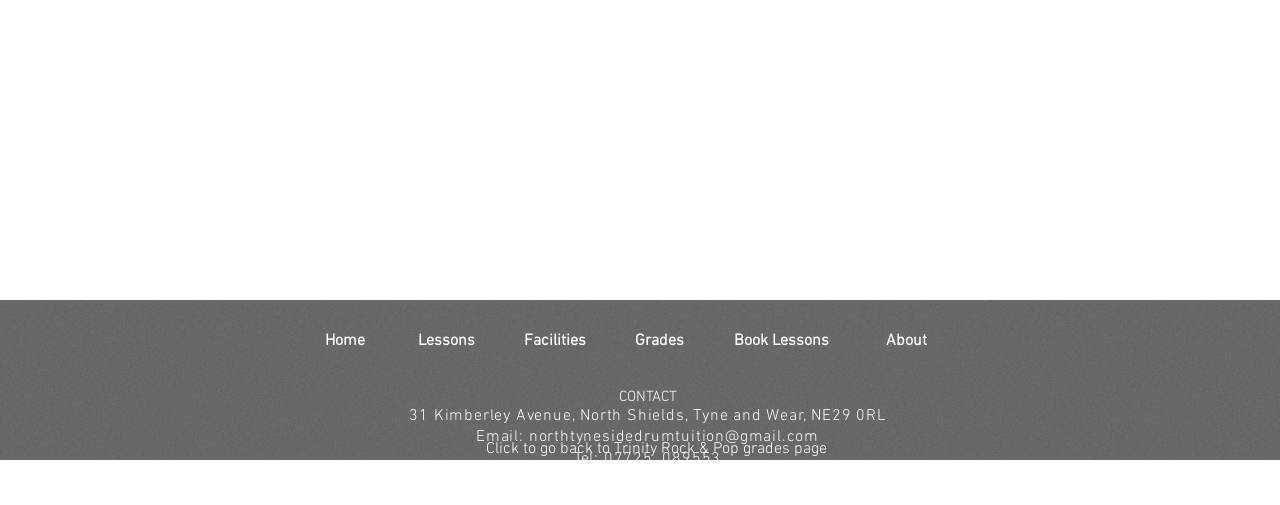Provide a brief response to the question below using a single word or phrase: 
What is the address of the location mentioned on the webpage?

31 Kimberley Avenue, North Shields, Tyne and Wear, NE29 0RL